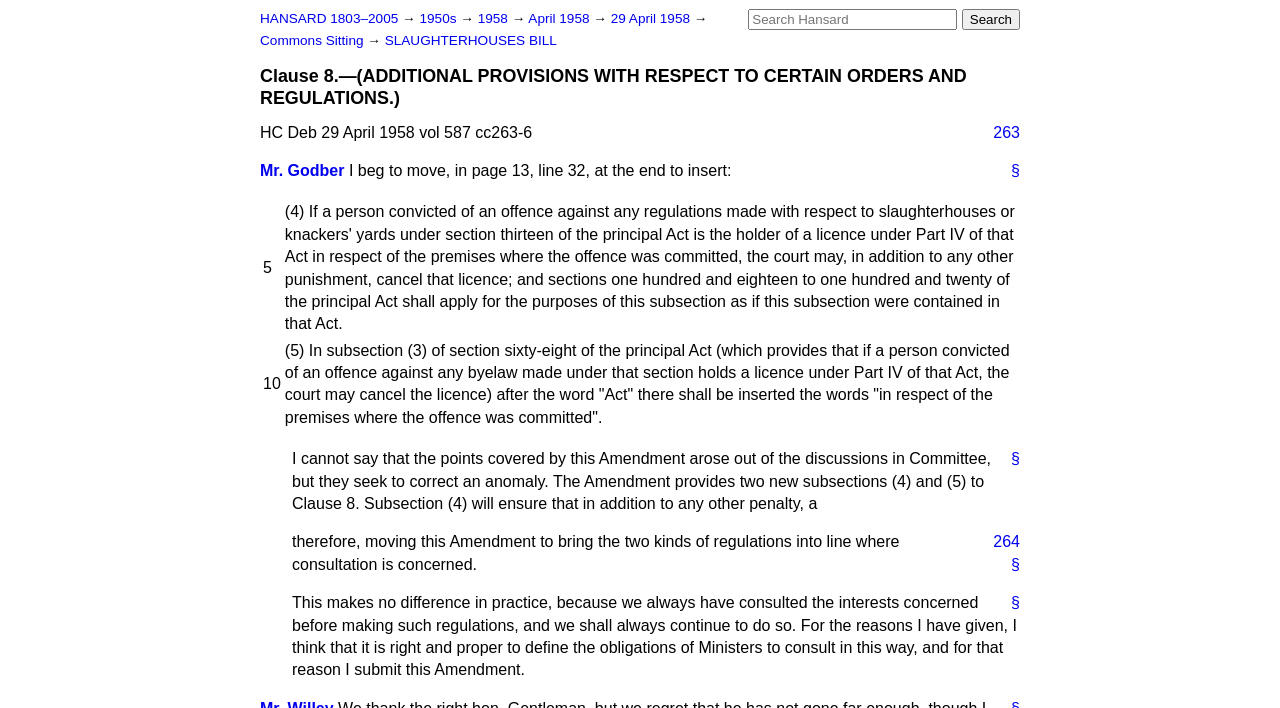Please analyze the image and provide a thorough answer to the question:
What is the content of the blockquote?

I looked at the blockquote element, which has a link '§' and a static text 'I beg to move, in page 13, line 32, at the end to insert:'. The content of the blockquote is a quote from Mr. Godber.